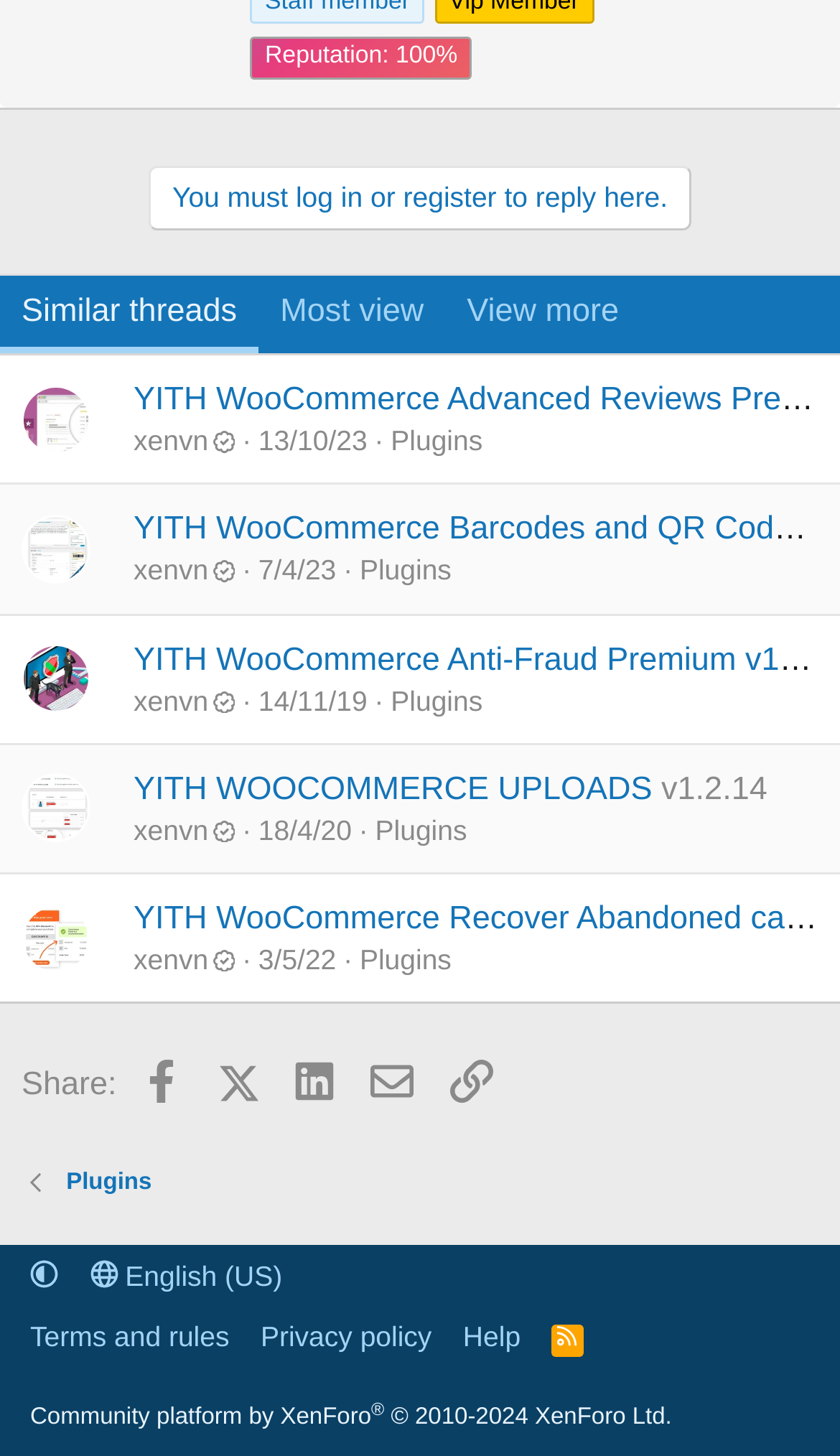Respond with a single word or phrase:
What is the reputation of the user?

100%